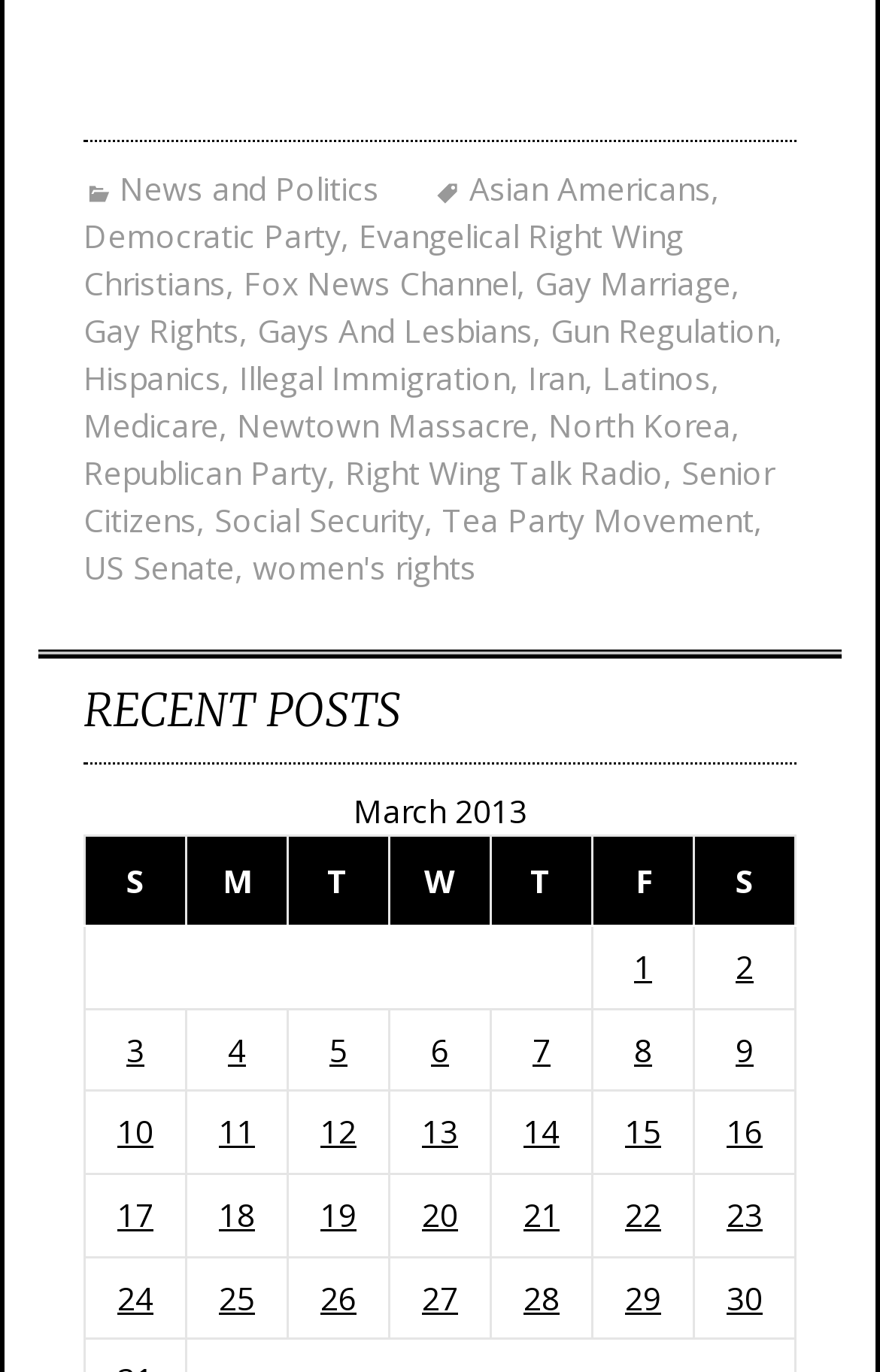Please find the bounding box coordinates of the element that you should click to achieve the following instruction: "Read the post by Super User". The coordinates should be presented as four float numbers between 0 and 1: [left, top, right, bottom].

None